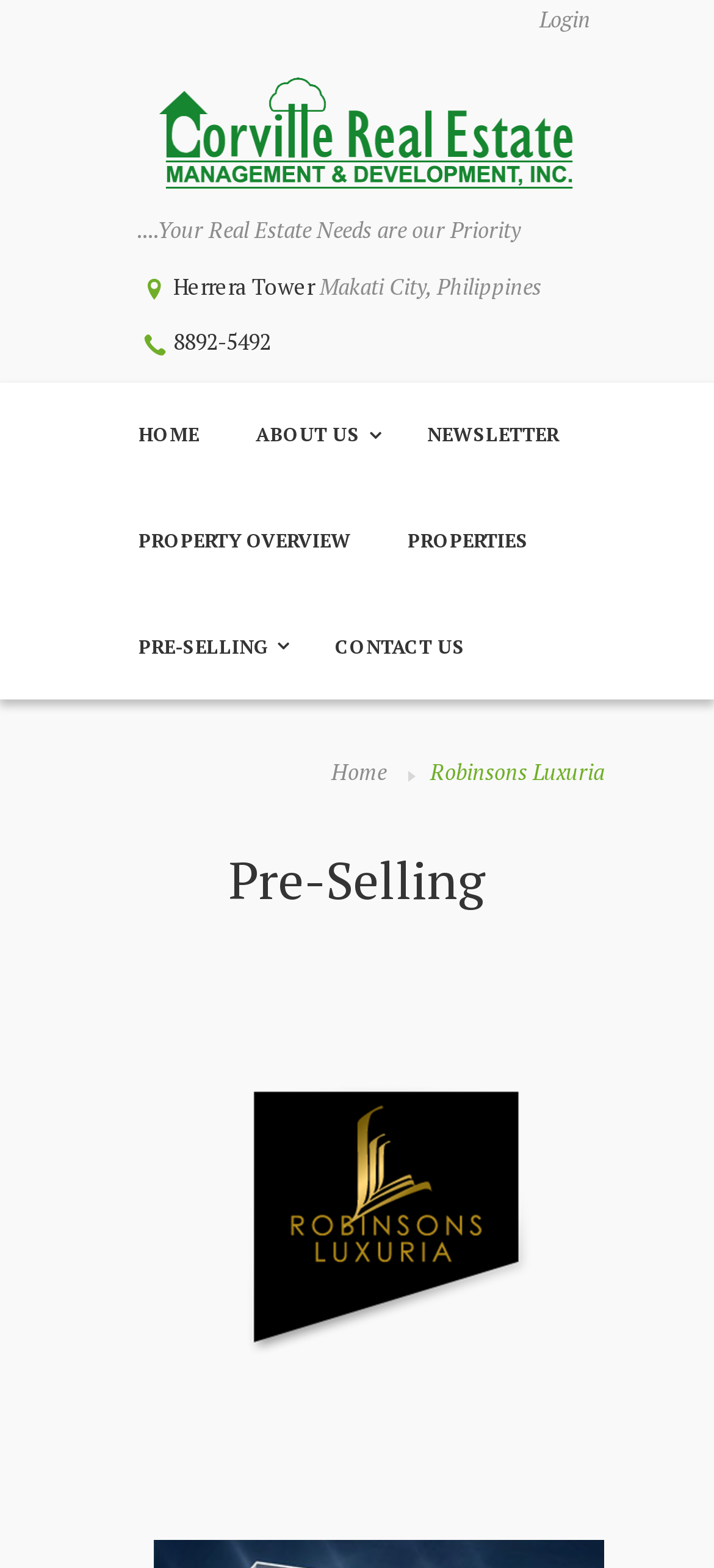Identify the bounding box coordinates of the section to be clicked to complete the task described by the following instruction: "Contact Us". The coordinates should be four float numbers between 0 and 1, formatted as [left, top, right, bottom].

[0.429, 0.379, 0.691, 0.446]